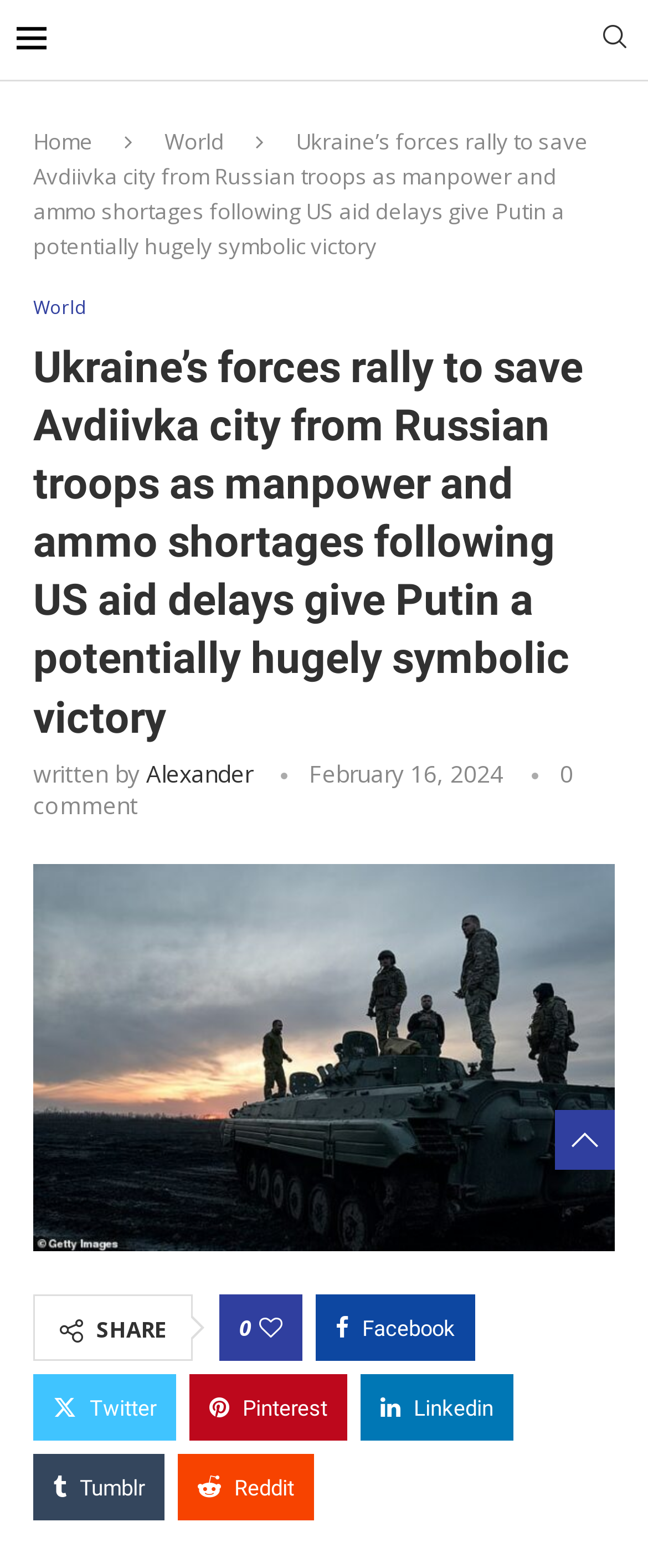Can you find the bounding box coordinates for the UI element given this description: "Twitter"? Provide the coordinates as four float numbers between 0 and 1: [left, top, right, bottom].

[0.051, 0.876, 0.272, 0.919]